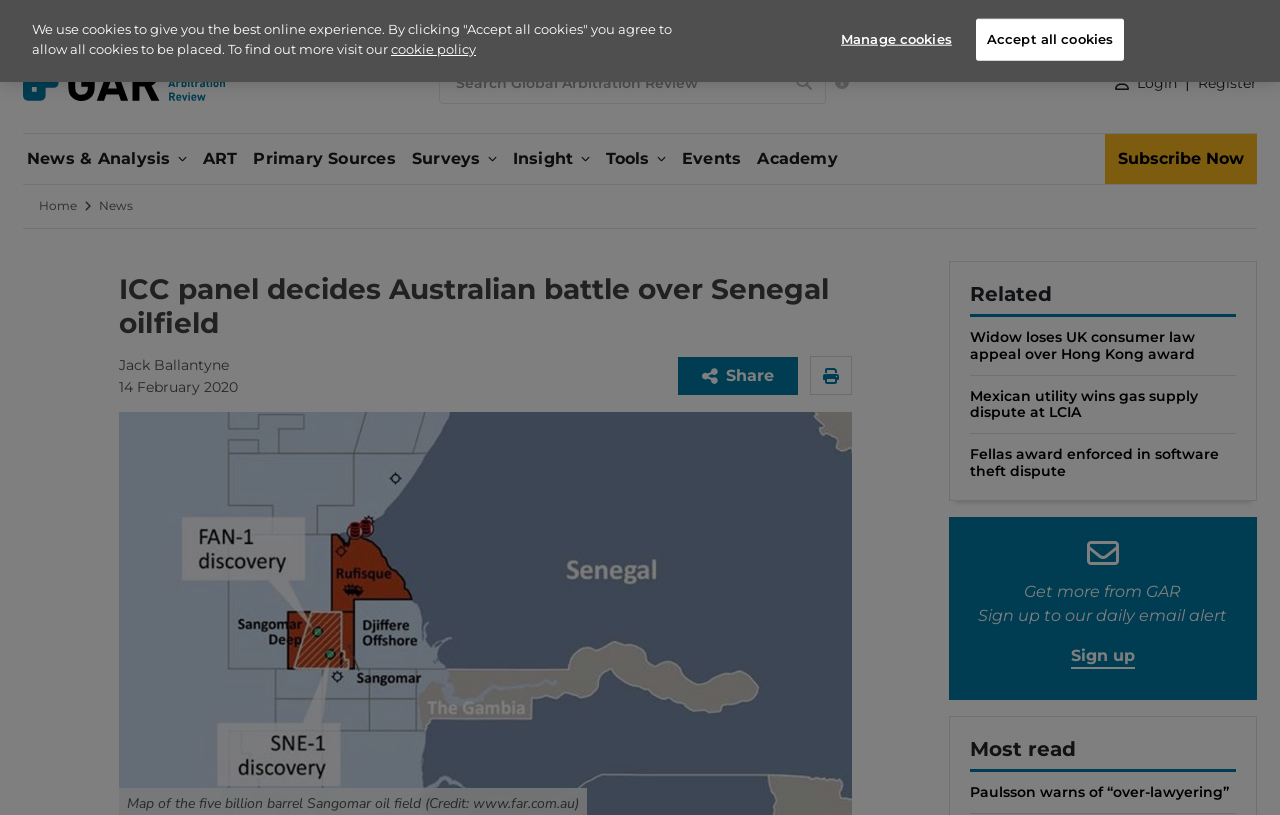Answer the following in one word or a short phrase: 
What is the name of the oil field mentioned in the article?

Sangomar oil field